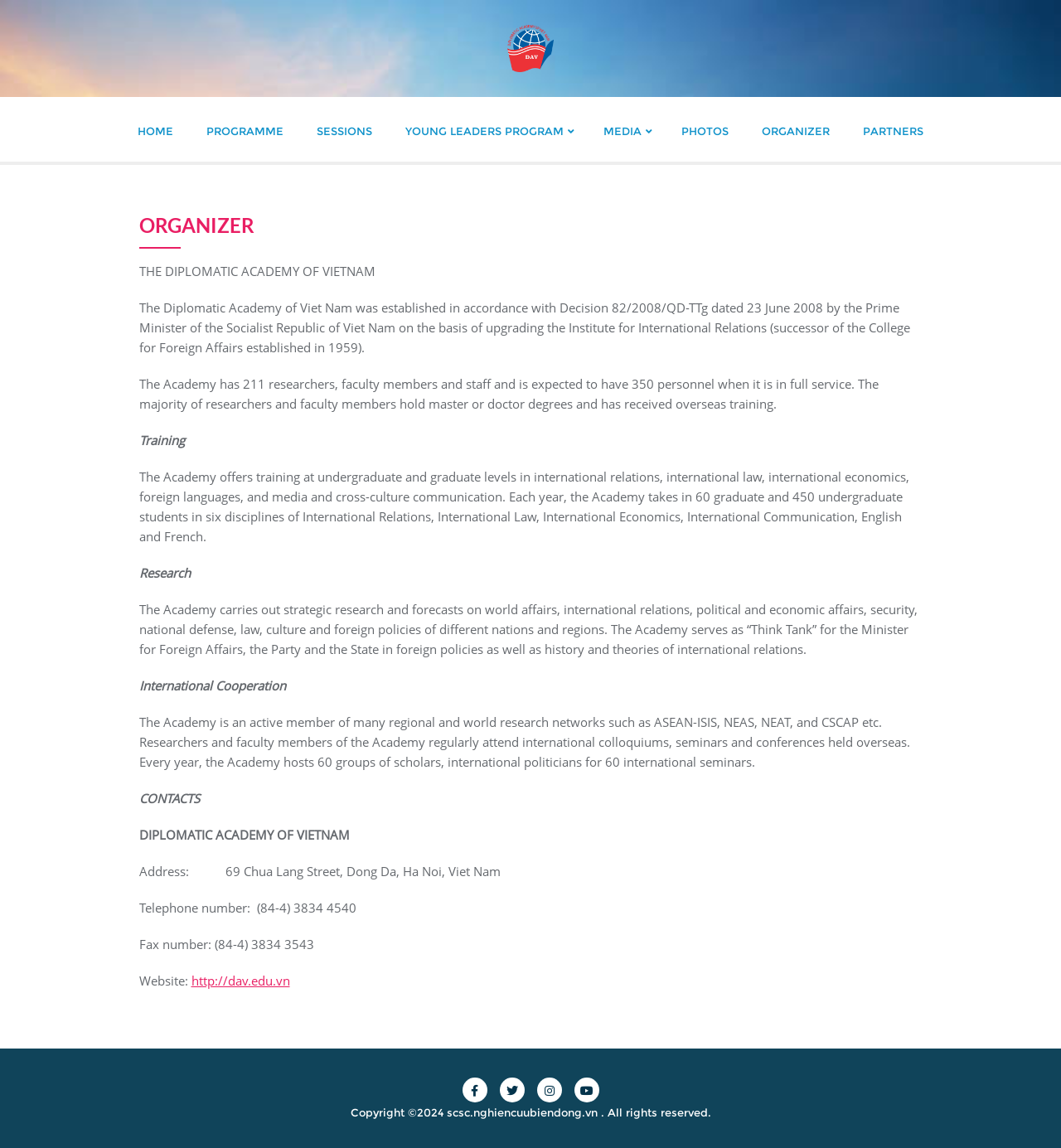Determine the bounding box coordinates of the UI element described below. Use the format (top-left x, top-left y, bottom-right x, bottom-right y) with floating point numbers between 0 and 1: Young Leaders Program

[0.366, 0.085, 0.553, 0.141]